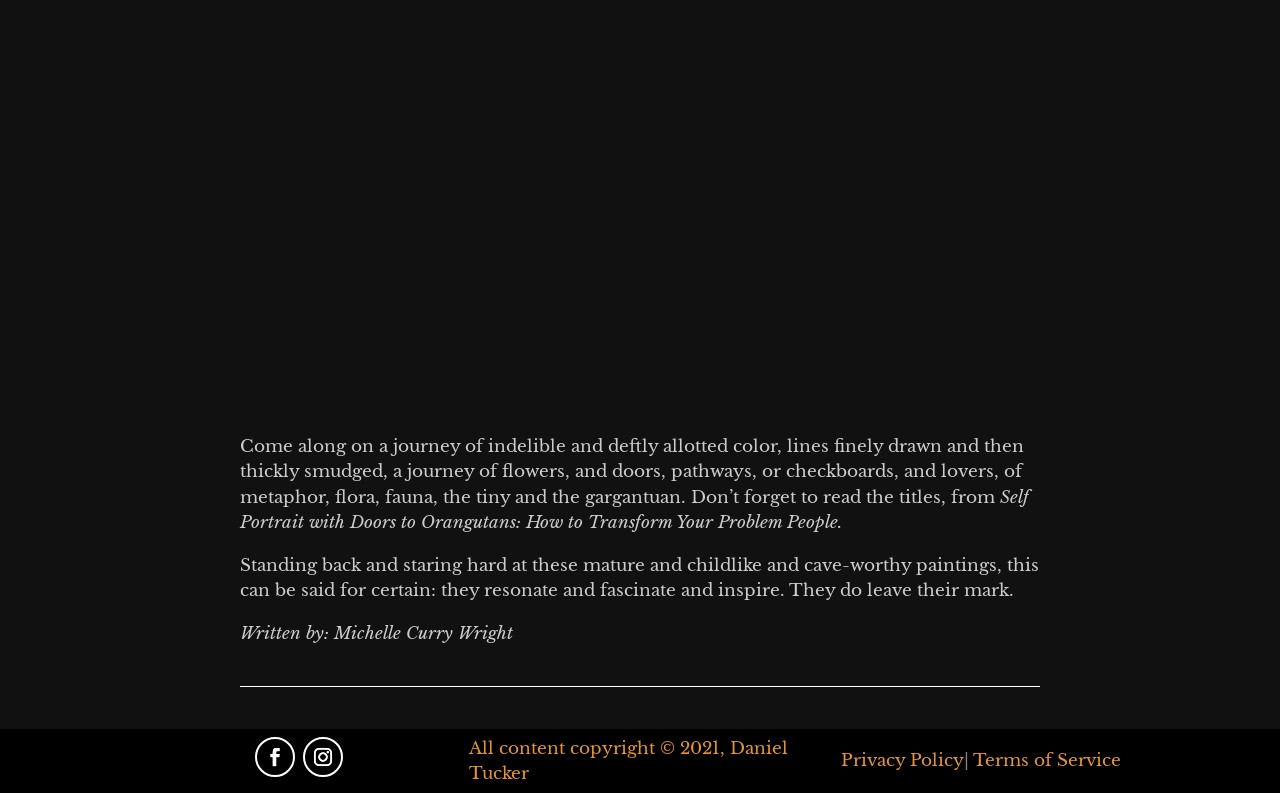What is the title of the book described?
Refer to the image and provide a concise answer in one word or phrase.

Self Portrait with Doors to Orangutans